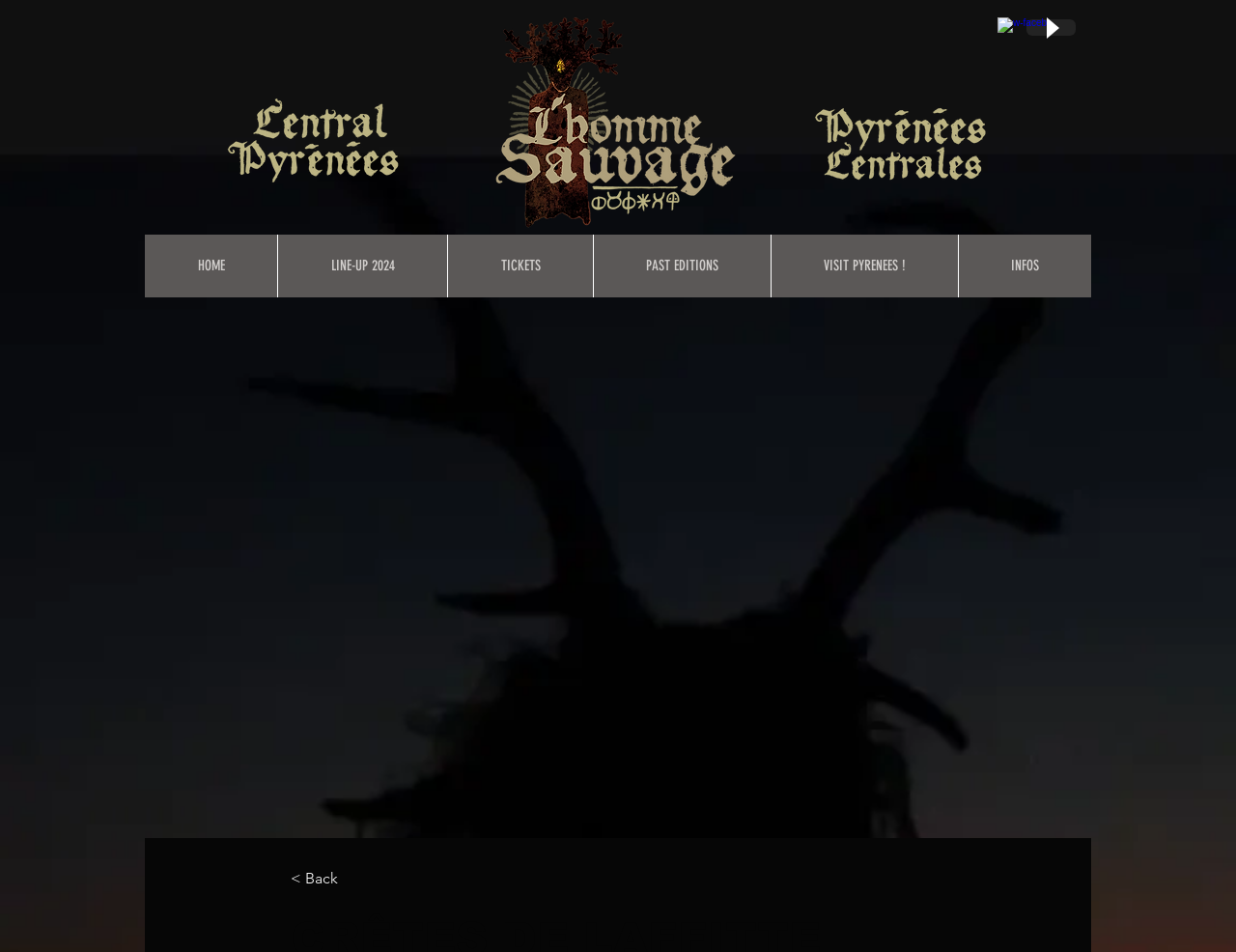Use a single word or phrase to answer this question: 
What is the last menu item?

INFOS